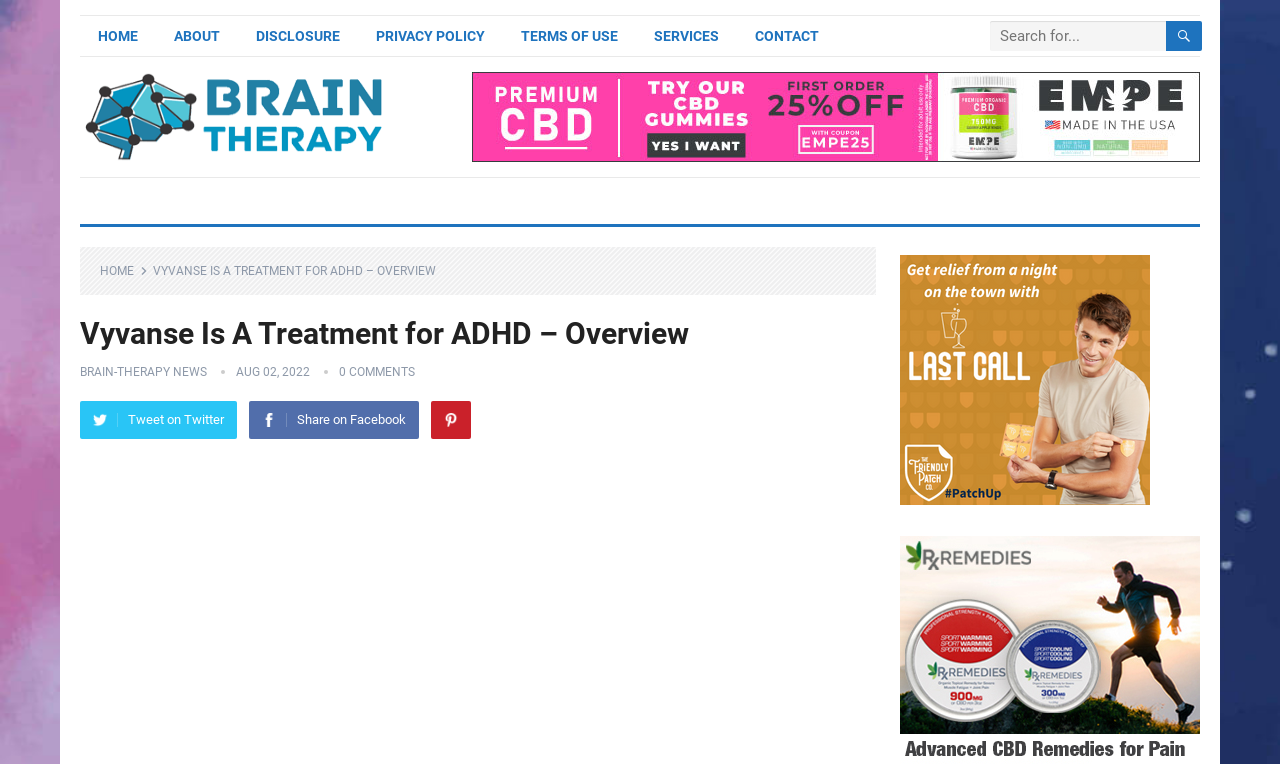Review the image closely and give a comprehensive answer to the question: What social media platforms are available for sharing?

The webpage provides options to share the article on social media platforms, which include Twitter, Facebook, and Pinterest, as indicated by the links and images.